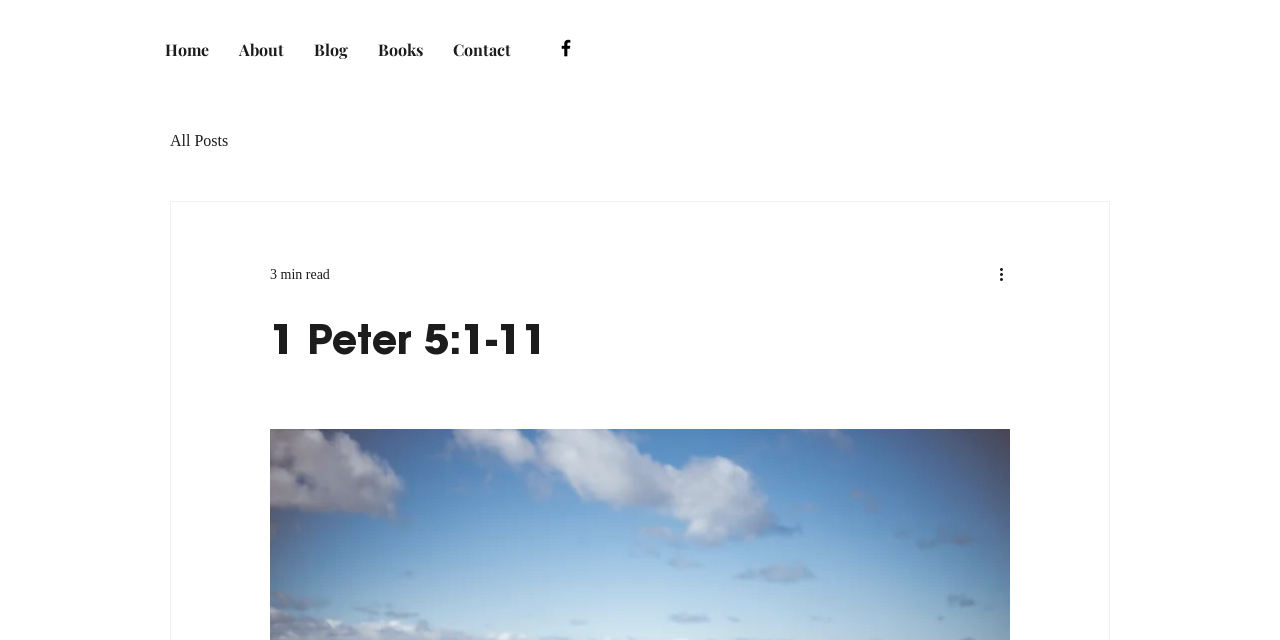Offer an extensive depiction of the webpage and its key elements.

The webpage appears to be a blog post or article page, with a focus on a biblical passage from 1 Peter 5:1-11. At the top left of the page, there is a navigation menu labeled "Site" with five links: "Home", "About", "Blog", "Books", and "Contact". These links are arranged horizontally and take up about a third of the page width.

To the right of the navigation menu, there is a social media bar with a single link to Facebook, accompanied by a Facebook icon. This social media bar is relatively narrow and takes up only a small portion of the page width.

Below the navigation menu and social media bar, there is a secondary navigation menu labeled "blog" that takes up most of the page width. This menu has three elements: a link to "All Posts", a generic element indicating "3 min read", and a button labeled "More actions" with an accompanying icon. The "More actions" button is located near the right edge of the page.

Further down the page, there is a heading element that displays the title "1 Peter 5:1-11", which is the same as the root element's title. This heading is centered and takes up most of the page width.

The meta description provides a brief quote from the biblical passage, which suggests that the page may contain a discussion or reflection on the theme of humility and God's grace.